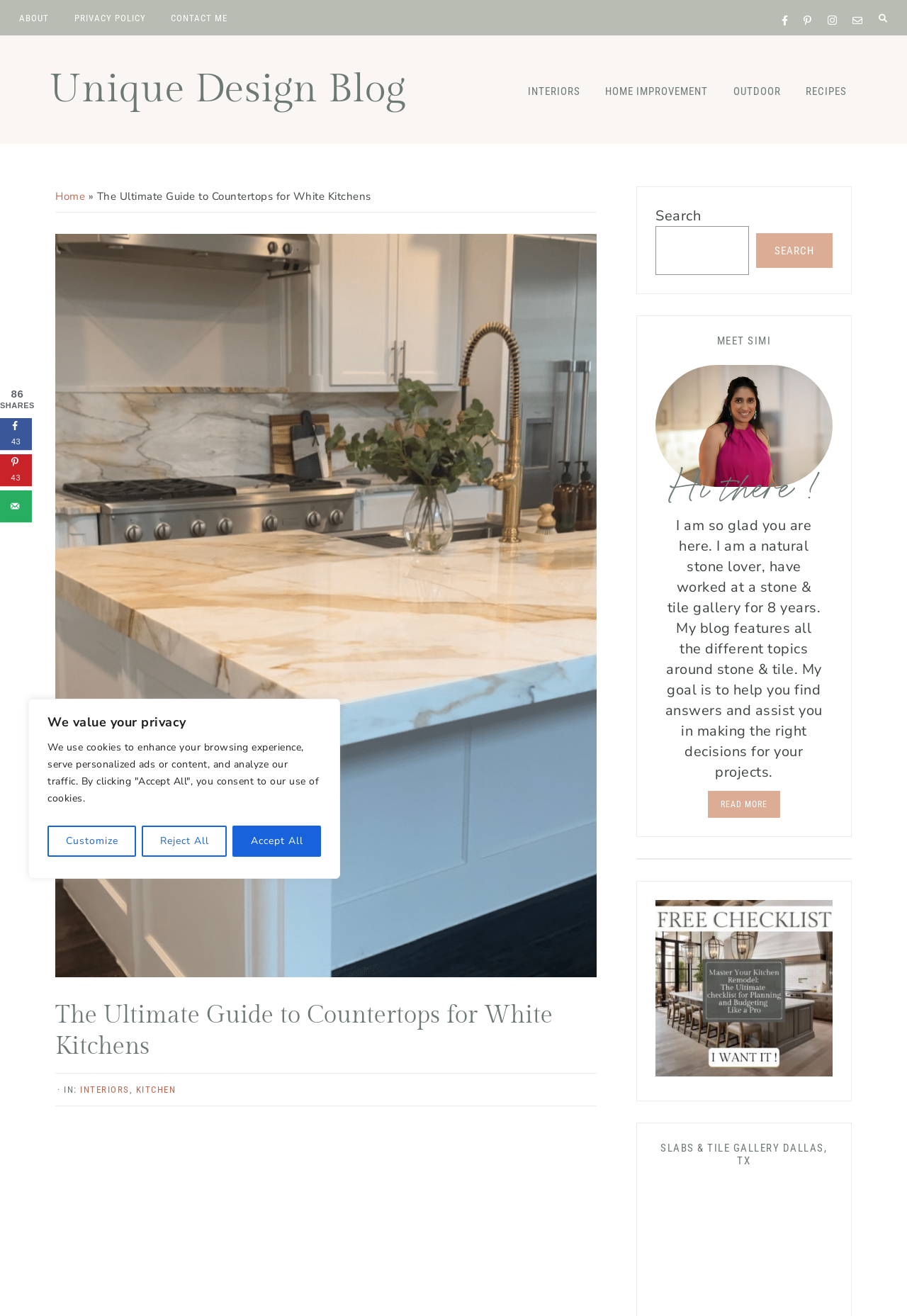What is the topic of the blog post?
Refer to the image and provide a one-word or short phrase answer.

Countertops for White Kitchens